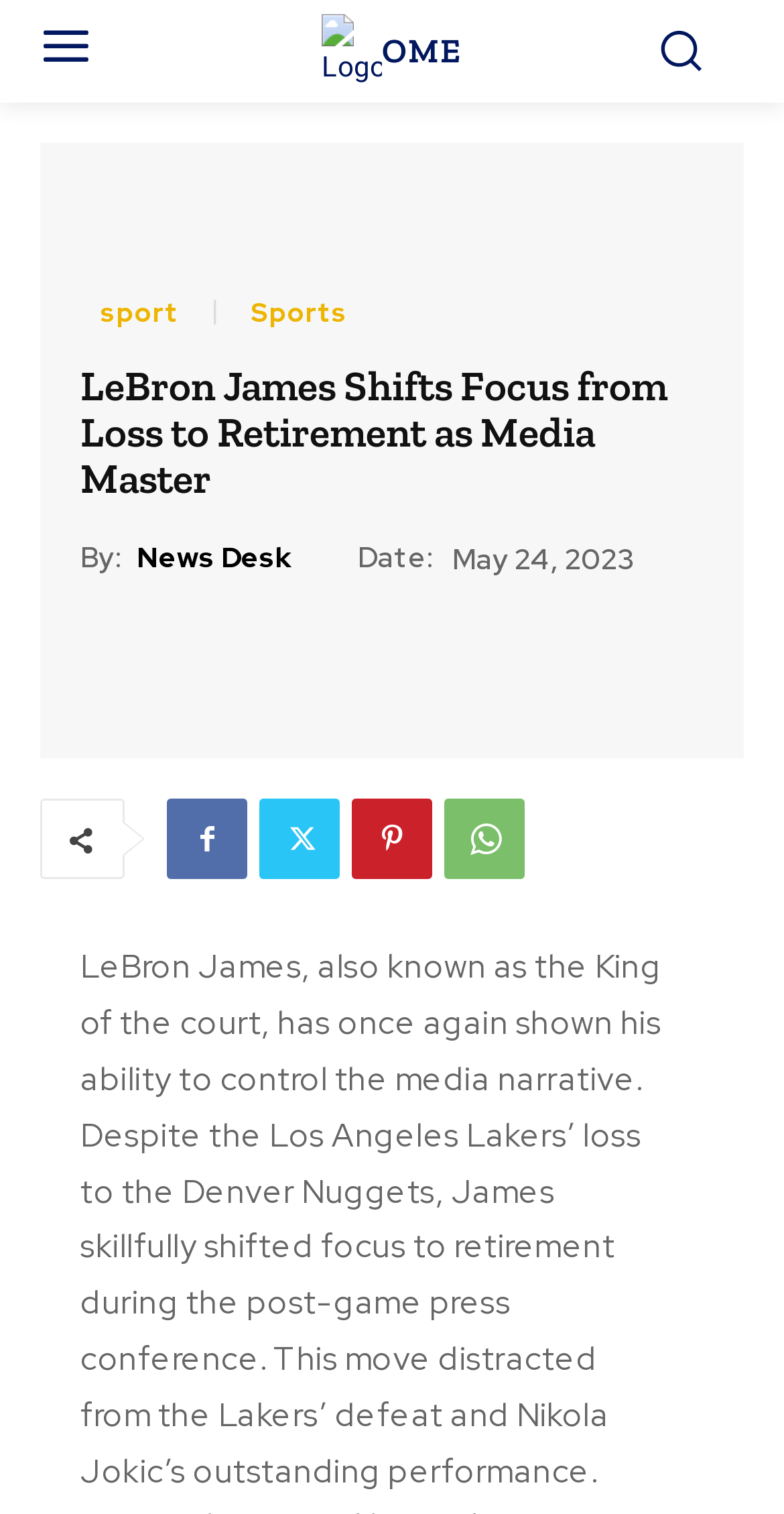Using the webpage screenshot, locate the HTML element that fits the following description and provide its bounding box: "WhatsApp".

[0.567, 0.528, 0.669, 0.581]